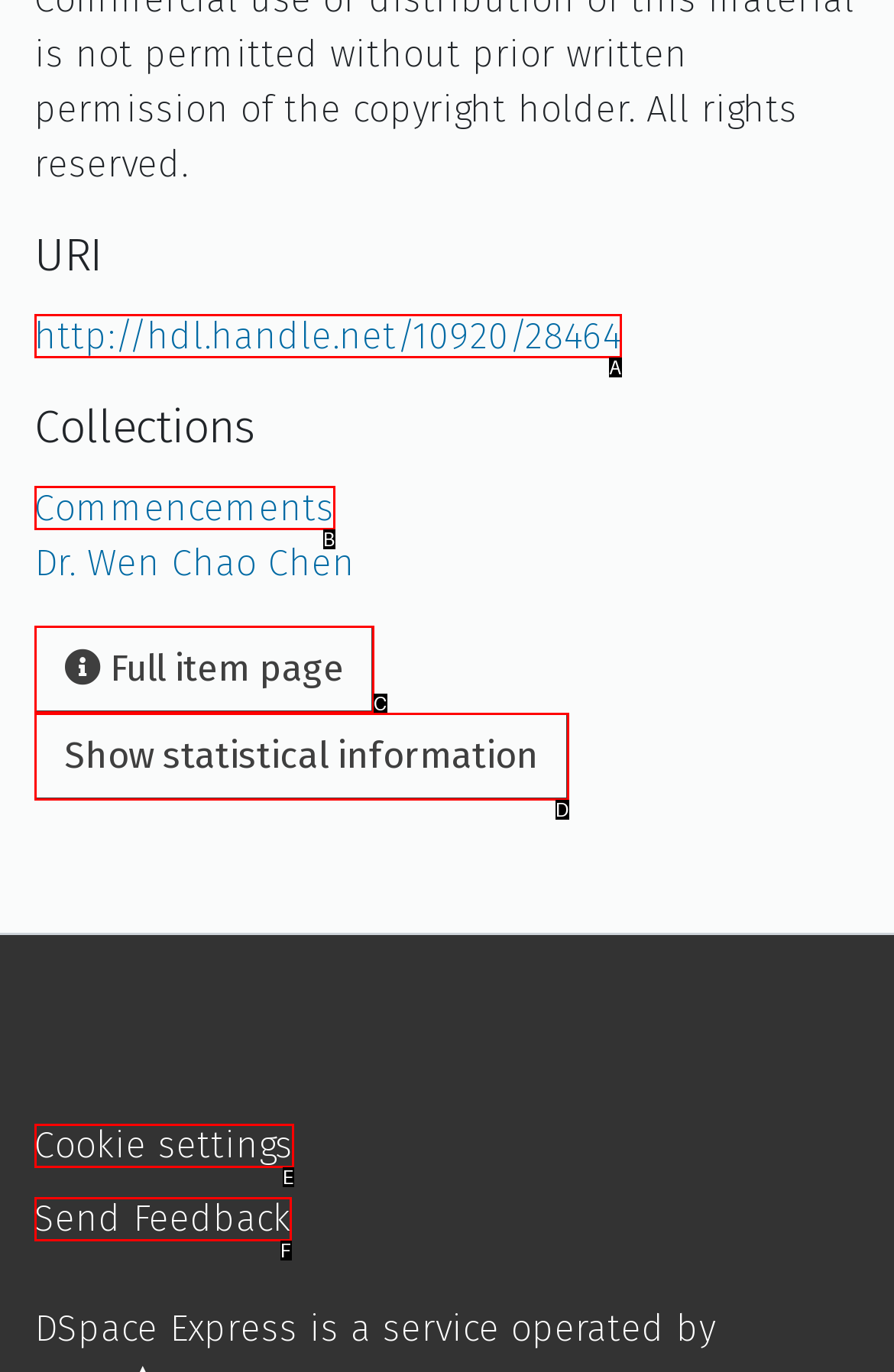Based on the element described as: Full item page
Find and respond with the letter of the correct UI element.

C